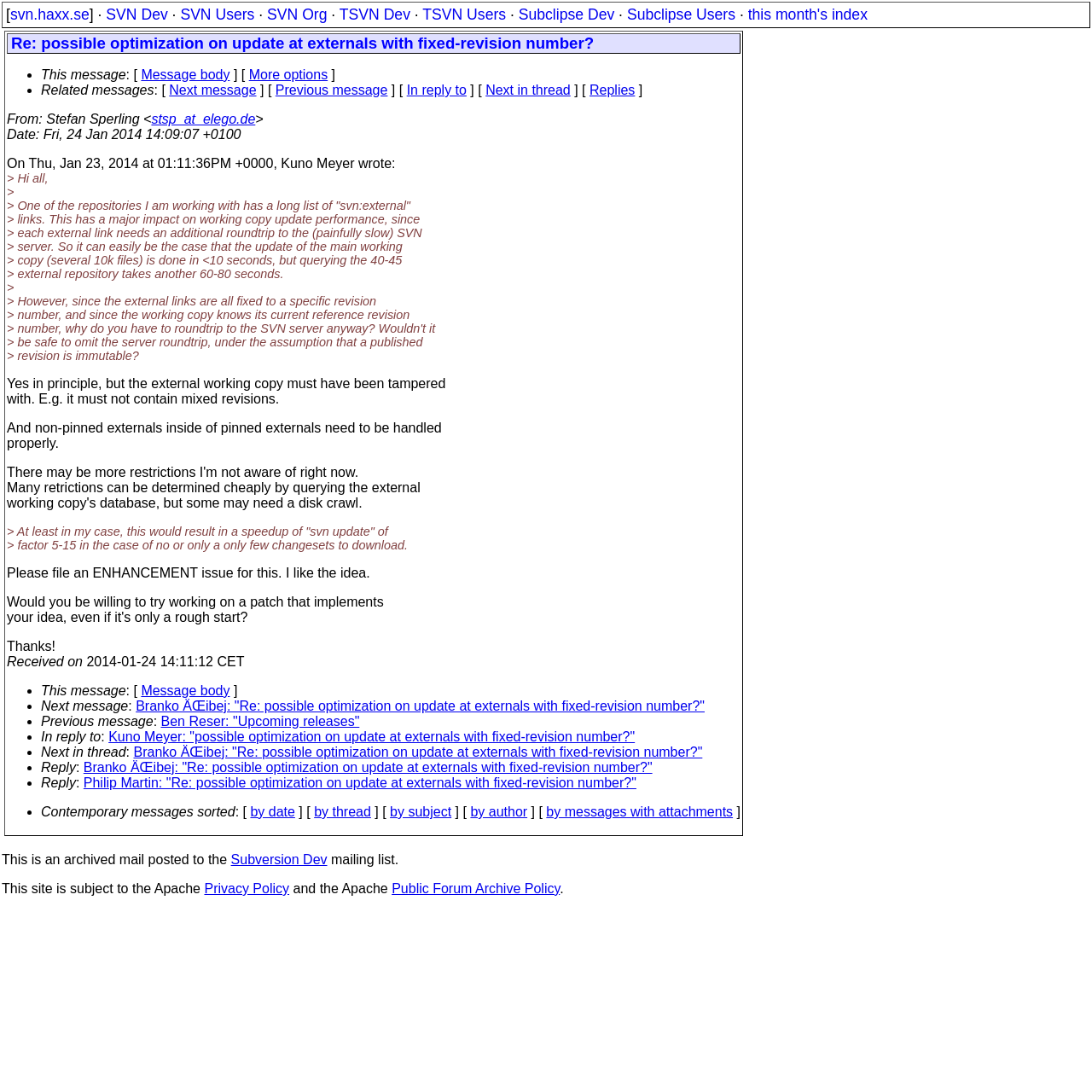Please find the bounding box coordinates for the clickable element needed to perform this instruction: "Click on the SVN Dev link".

[0.097, 0.005, 0.154, 0.021]